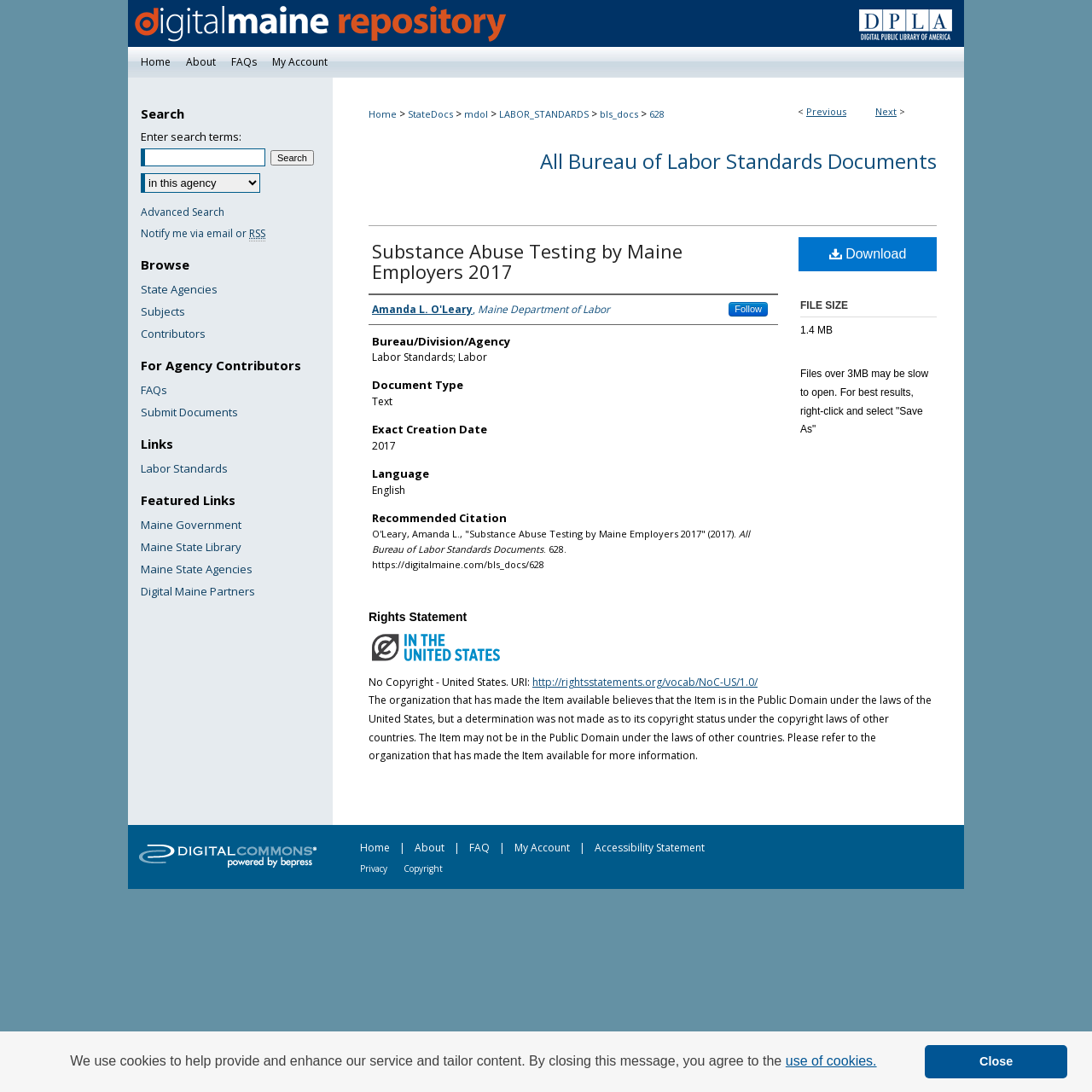Locate the bounding box coordinates of the clickable region necessary to complete the following instruction: "Search for something". Provide the coordinates in the format of four float numbers between 0 and 1, i.e., [left, top, right, bottom].

[0.129, 0.136, 0.243, 0.152]